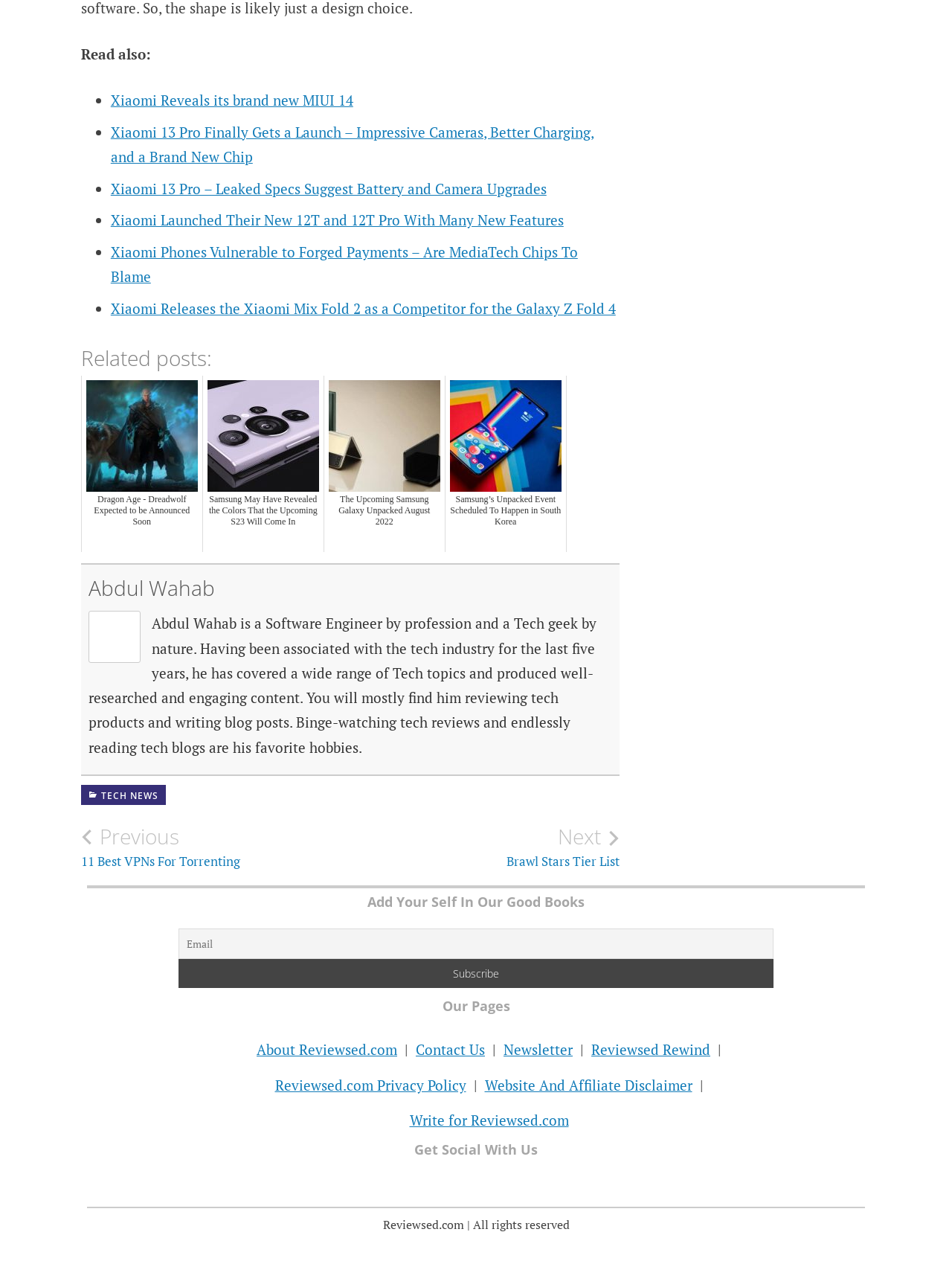Locate the bounding box of the UI element with the following description: "Website And Affiliate Disclaimer".

[0.509, 0.851, 0.727, 0.866]